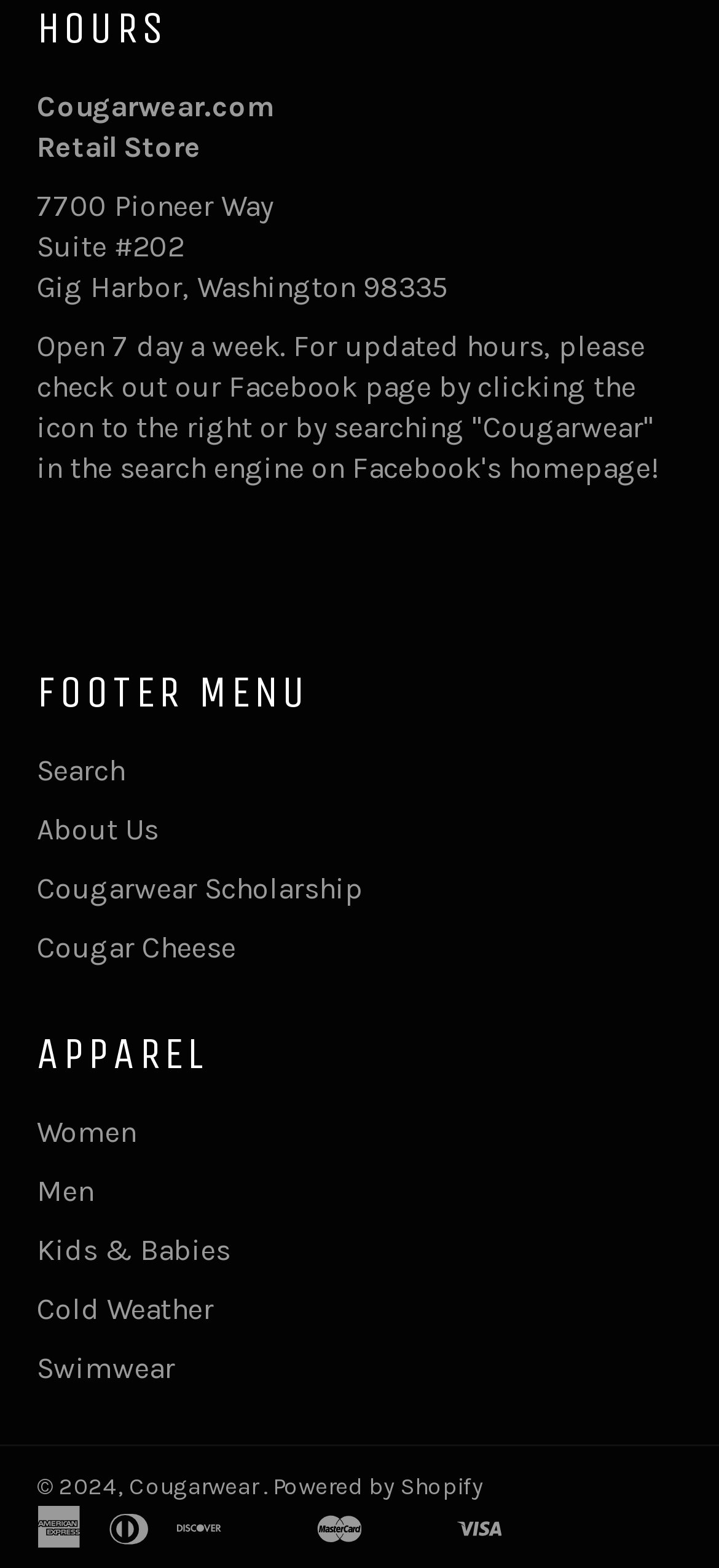What is the address of the retail store?
Look at the image and respond with a single word or a short phrase.

7700 Pioneer Way